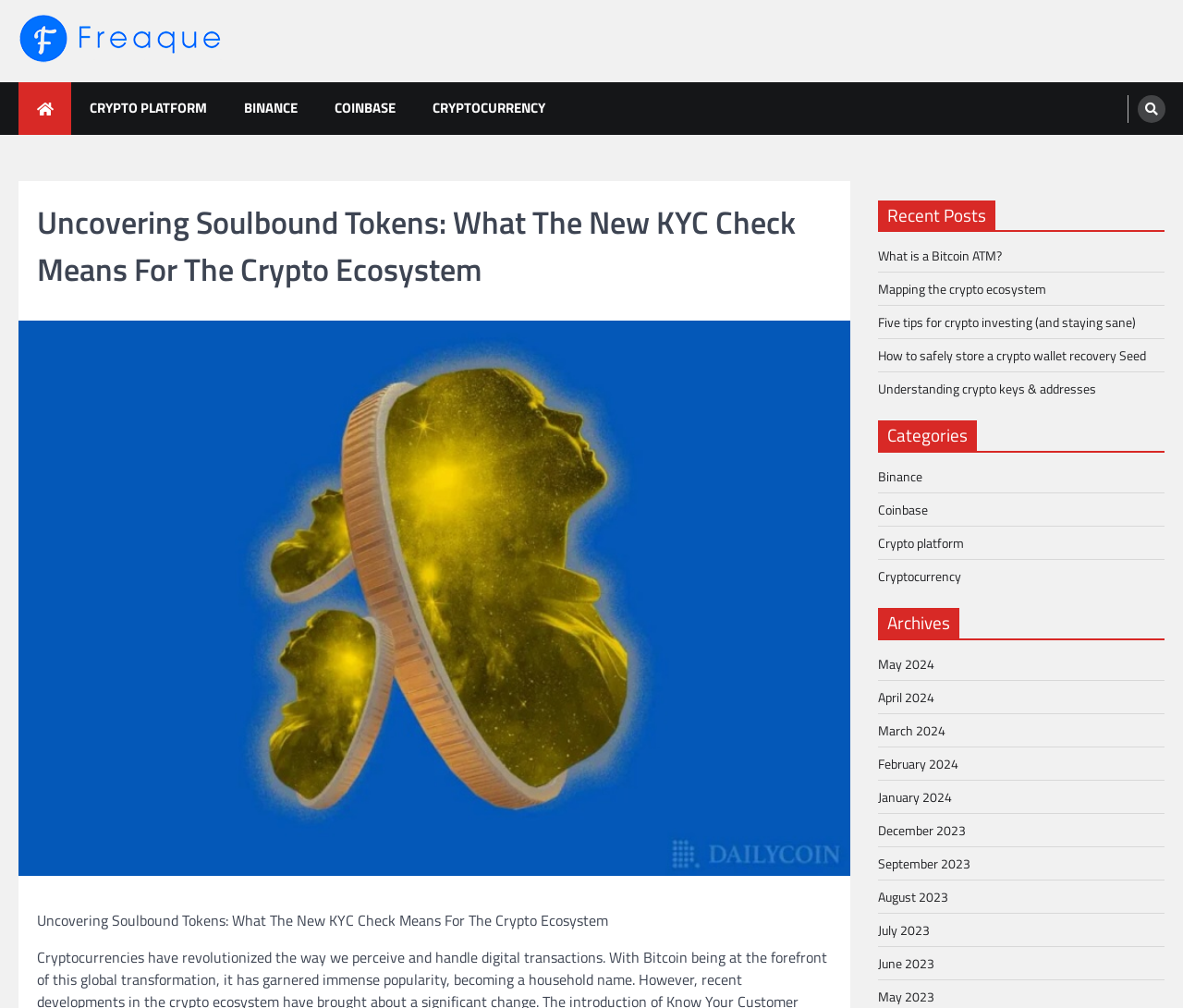Find the bounding box coordinates of the element you need to click on to perform this action: 'Explore the 'Categories' section'. The coordinates should be represented by four float values between 0 and 1, in the format [left, top, right, bottom].

[0.742, 0.417, 0.984, 0.449]